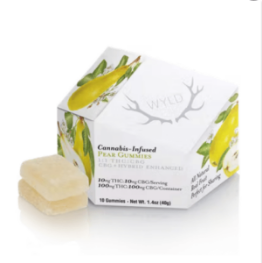Respond with a single word or phrase to the following question:
What is the amount of THC in each serving?

20mg